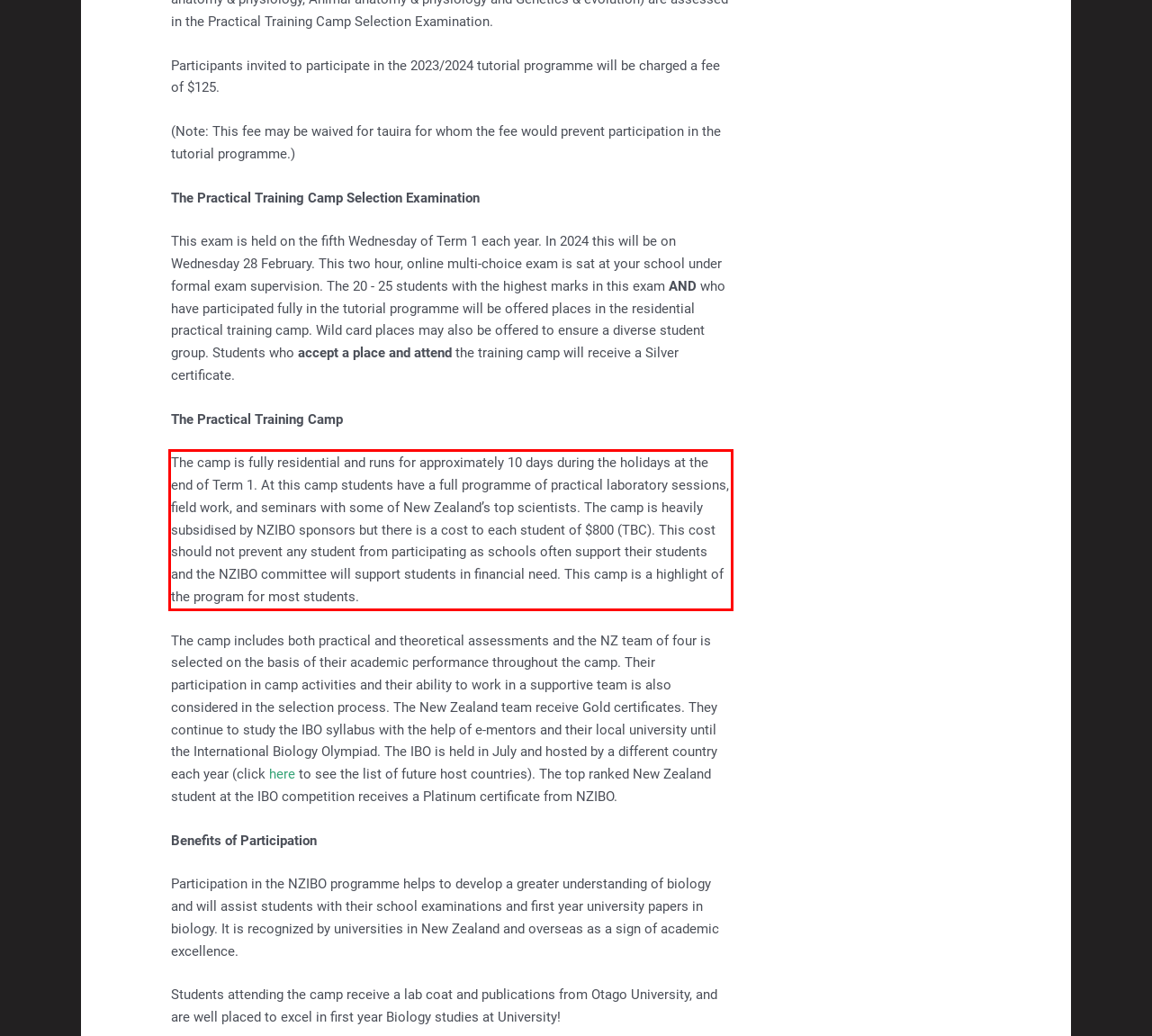Look at the provided screenshot of the webpage and perform OCR on the text within the red bounding box.

The camp is fully residential and runs for approximately 10 days during the holidays at the end of Term 1. At this camp students have a full programme of practical laboratory sessions, field work, and seminars with some of New Zealand’s top scientists. The camp is heavily subsidised by NZIBO sponsors but there is a cost to each student of $800 (TBC). This cost should not prevent any student from participating as schools often support their students and the NZIBO committee will support students in financial need. This camp is a highlight of the program for most students.